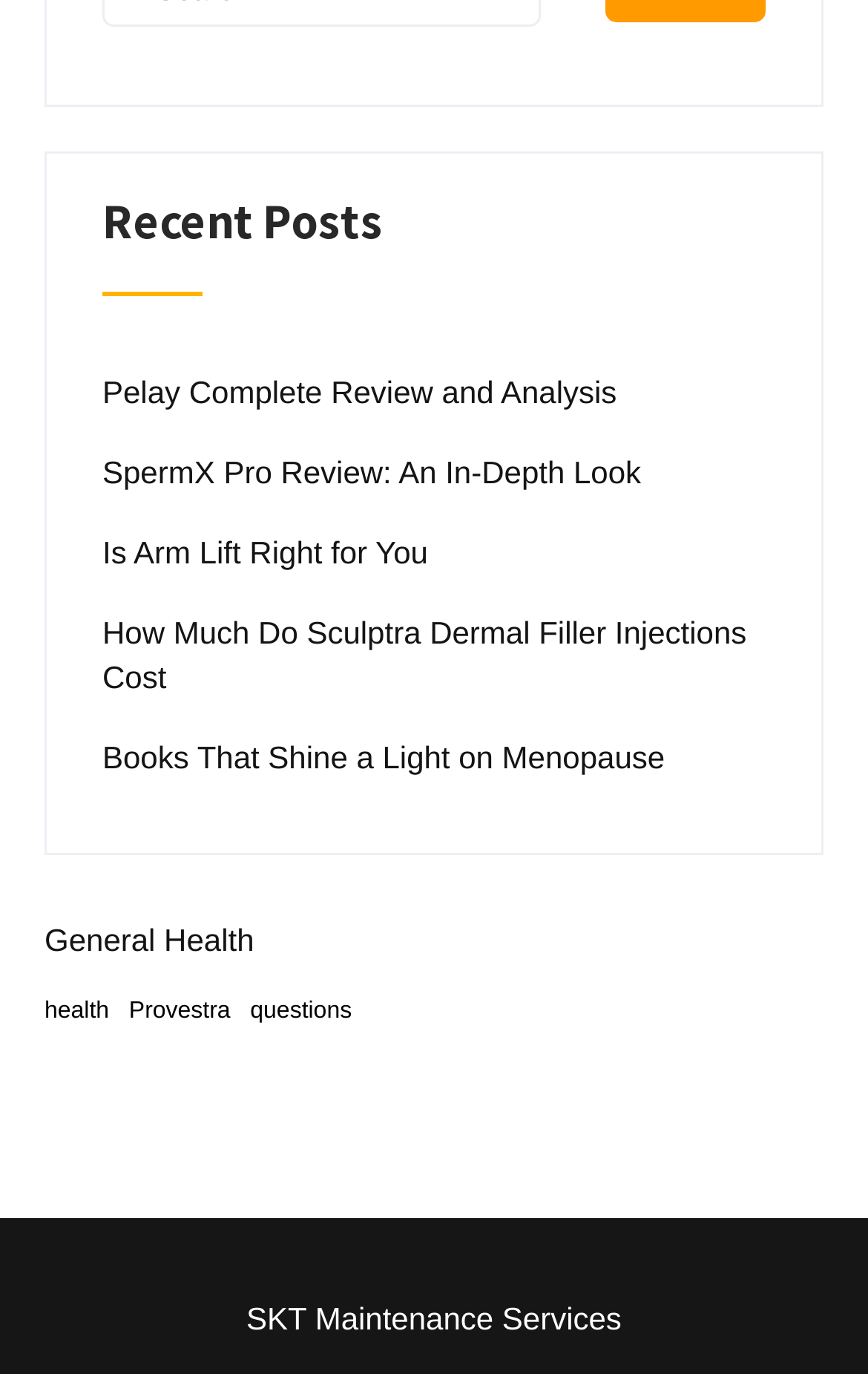Pinpoint the bounding box coordinates of the clickable element to carry out the following instruction: "explore health topics."

[0.051, 0.716, 0.126, 0.756]